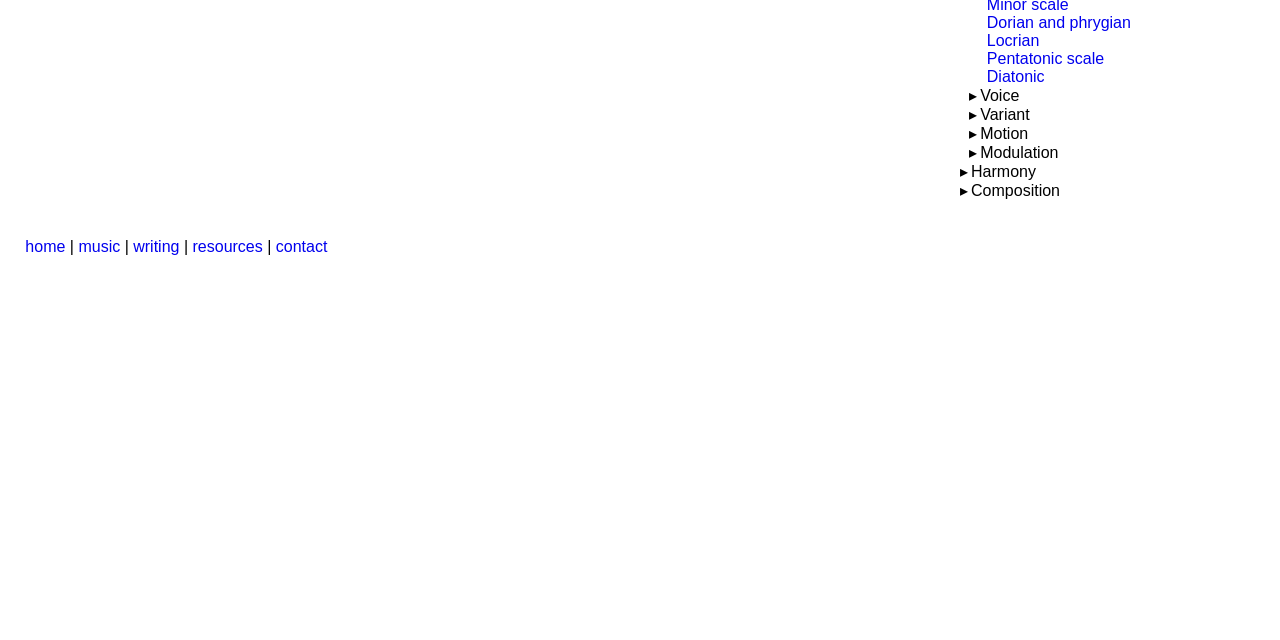Identify the bounding box coordinates for the UI element described as follows: "Vivid Lee". Ensure the coordinates are four float numbers between 0 and 1, formatted as [left, top, right, bottom].

None